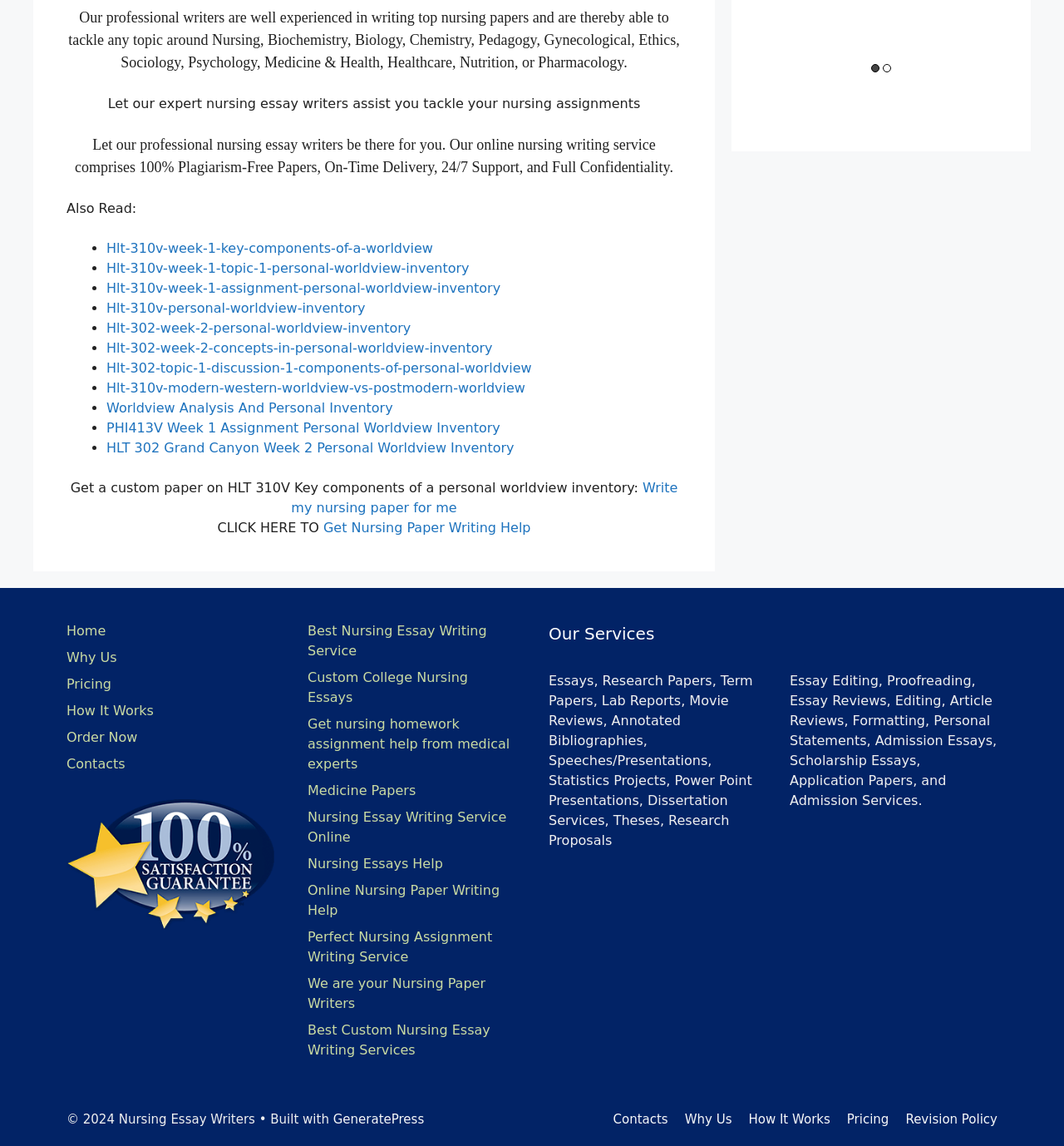What is the topic of the papers mentioned in the list?
Based on the image, answer the question with a single word or brief phrase.

personal worldview inventory